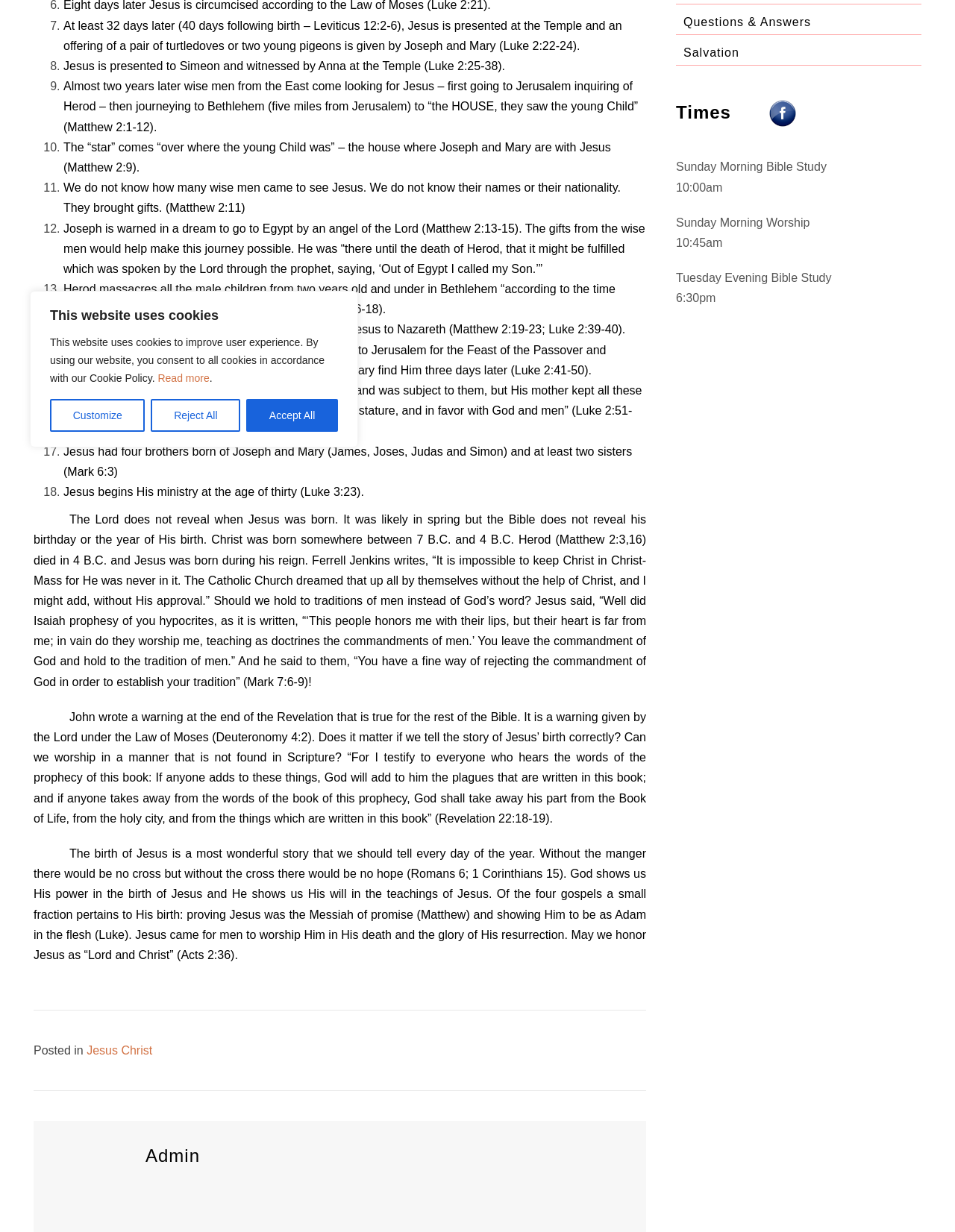From the webpage screenshot, predict the bounding box of the UI element that matches this description: "Reject All".

[0.158, 0.324, 0.252, 0.35]